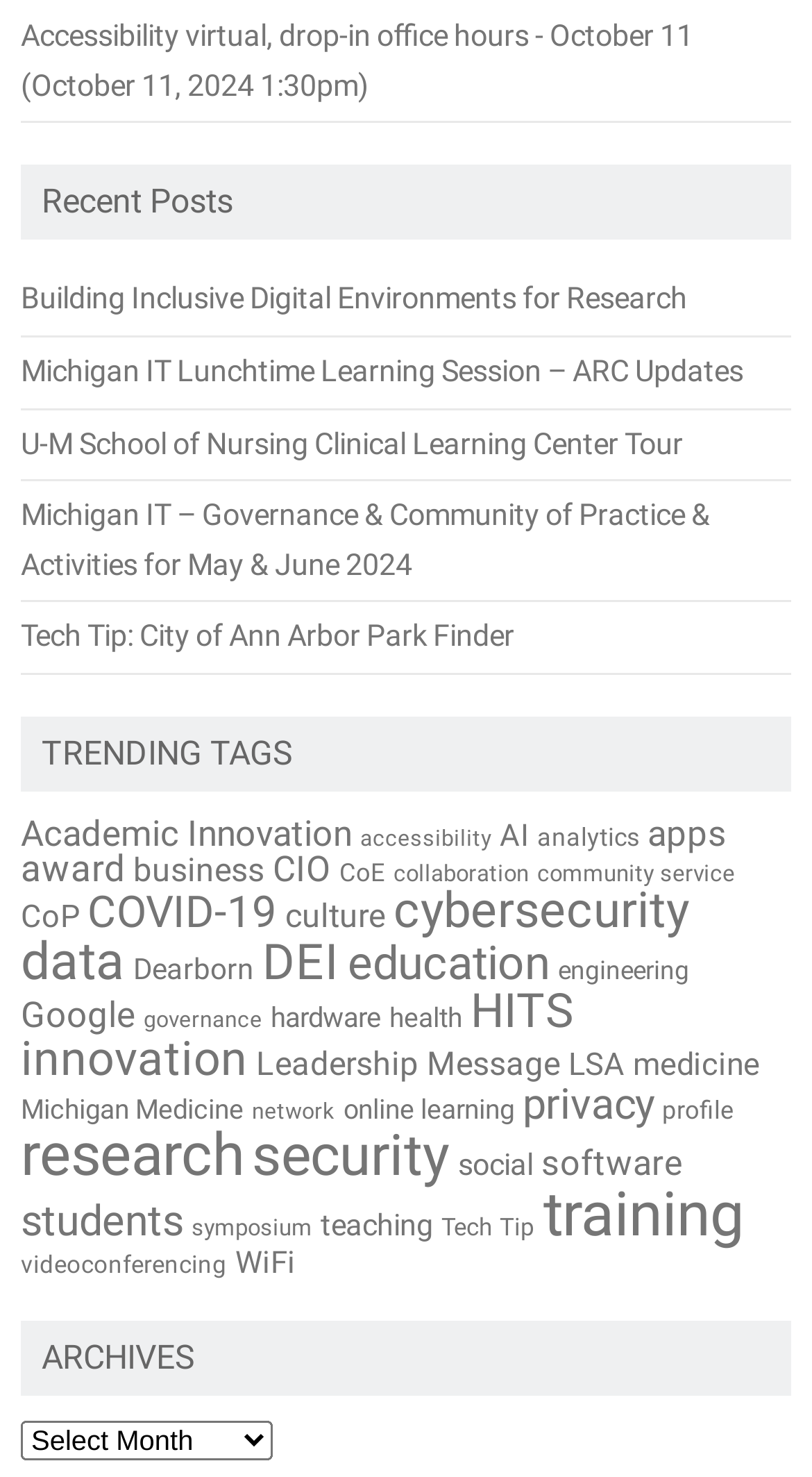Please mark the bounding box coordinates of the area that should be clicked to carry out the instruction: "Select an item from the 'ARCHIVES' combobox".

[0.026, 0.962, 0.336, 0.989]